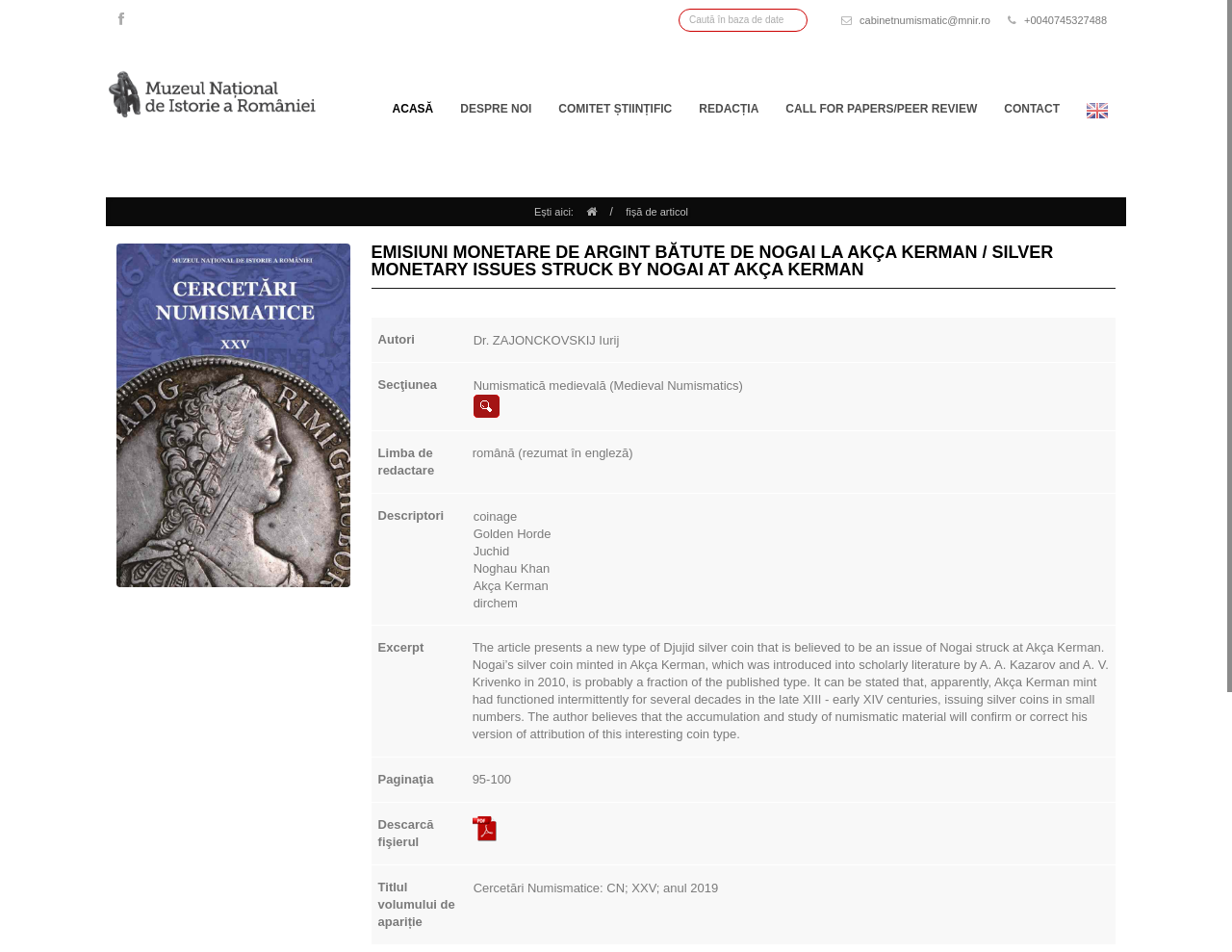Determine the bounding box coordinates for the region that must be clicked to execute the following instruction: "Search in the database".

[0.551, 0.009, 0.655, 0.033]